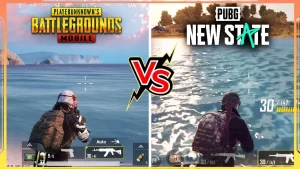How many games are being compared?
Refer to the image and answer the question using a single word or phrase.

Two